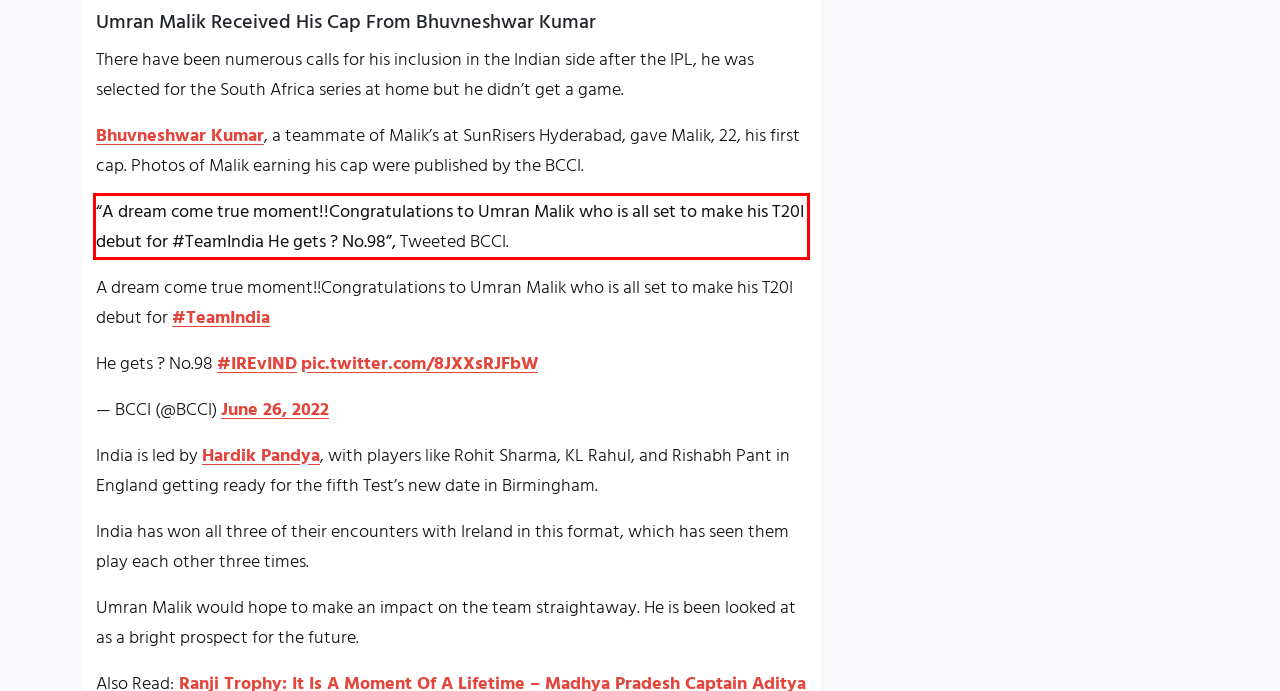Extract and provide the text found inside the red rectangle in the screenshot of the webpage.

“A dream come true moment!!Congratulations to Umran Malik who is all set to make his T20I debut for #TeamIndia He gets ? No.98”, Tweeted BCCI.